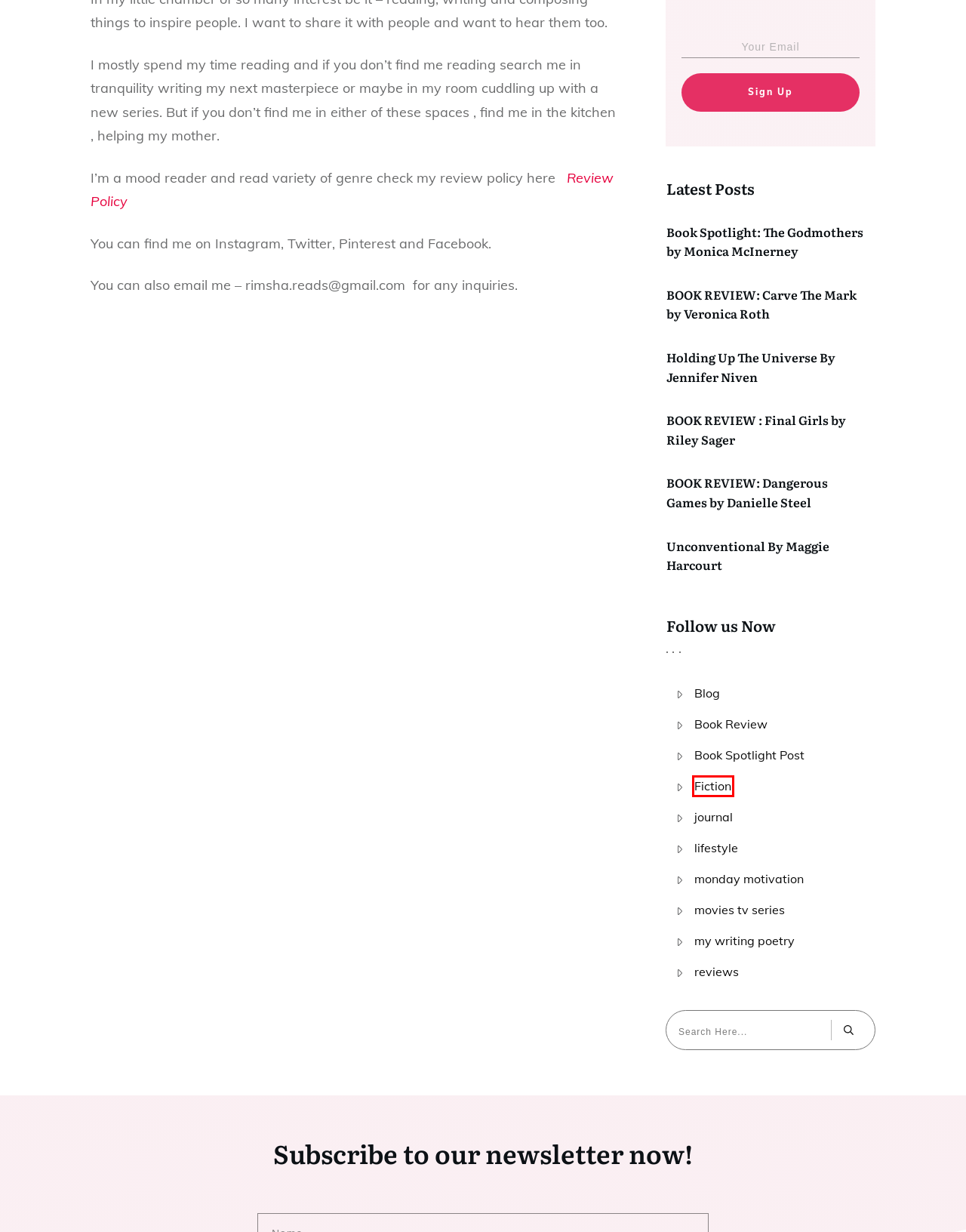You are looking at a screenshot of a webpage with a red bounding box around an element. Determine the best matching webpage description for the new webpage resulting from clicking the element in the red bounding box. Here are the descriptions:
A. my writing poetry Archives - Rimsha's Corner
B. Unconventional By Maggie Harcourt - Rimsha's Corner
C. lifestyle Archives - Rimsha's Corner
D. Fiction Archives - Rimsha's Corner
E. Book Spotlight Post Archives - Rimsha's Corner
F. Book Spotlight: The Godmothers by Monica McInerney - Rimsha's Corner
G. monday motivation Archives - Rimsha's Corner
H. BOOK REVIEW: Carve The Mark by Veronica Roth - Rimsha's Corner

D